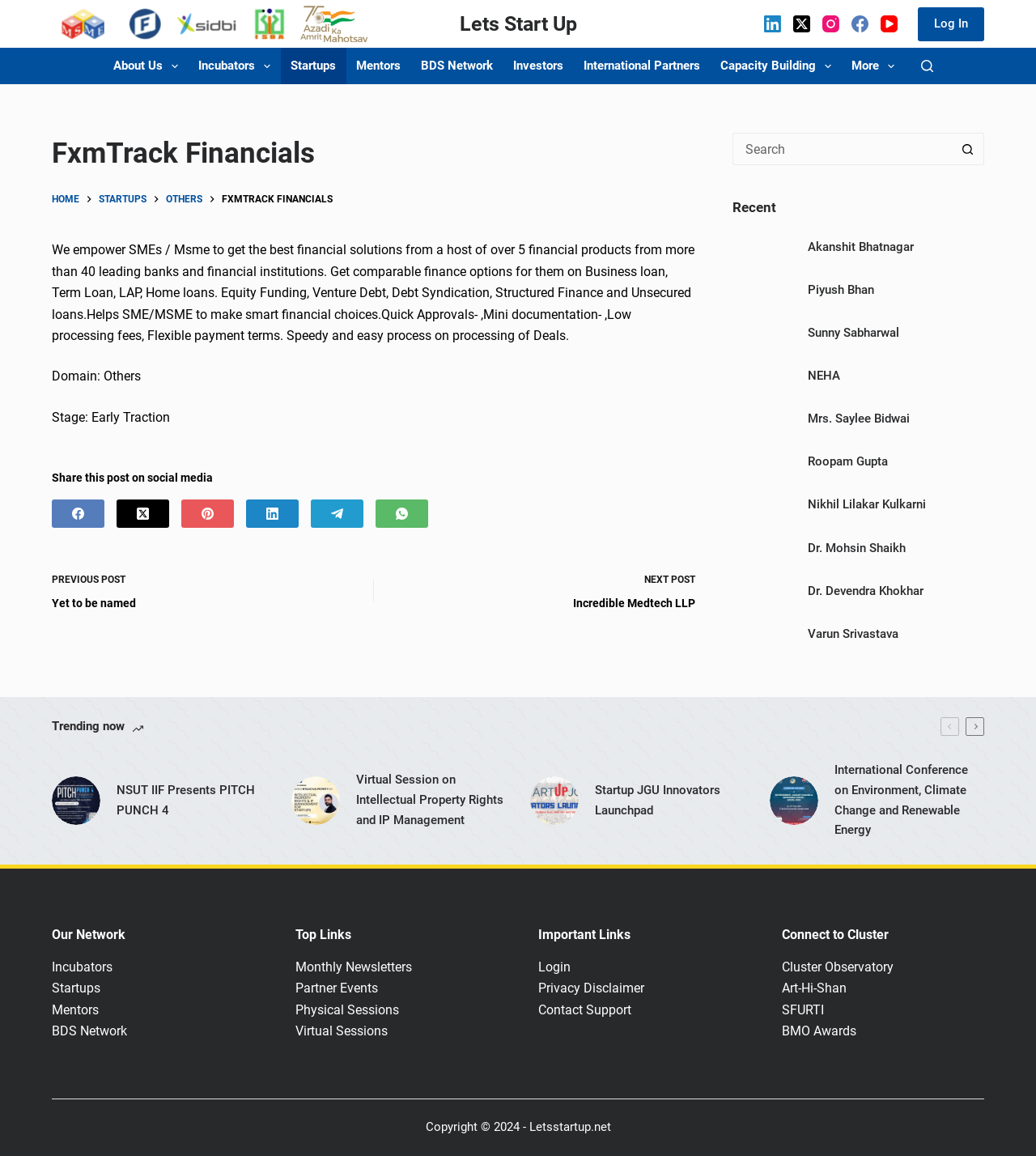How many social media platforms are available for sharing?
Using the image as a reference, deliver a detailed and thorough answer to the question.

The webpage provides options to share content on 7 social media platforms, namely Facebook, Twitter, Pinterest, LinkedIn, Telegram, WhatsApp, and others, allowing users to easily share information with their networks.